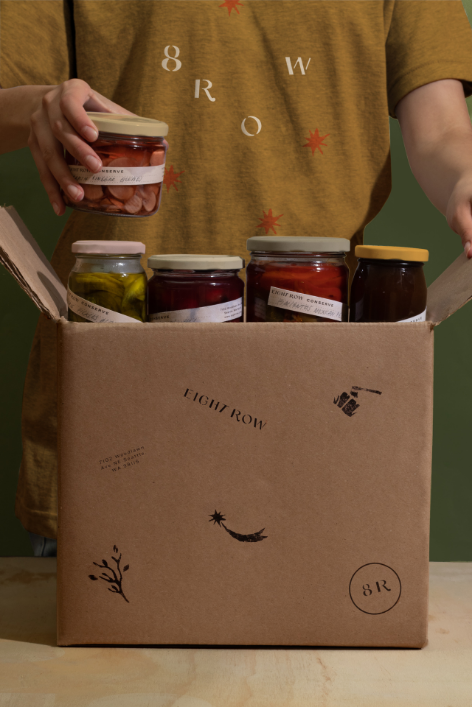What is written on the kraft paper box?
From the image, respond with a single word or phrase.

EIGHT ROW